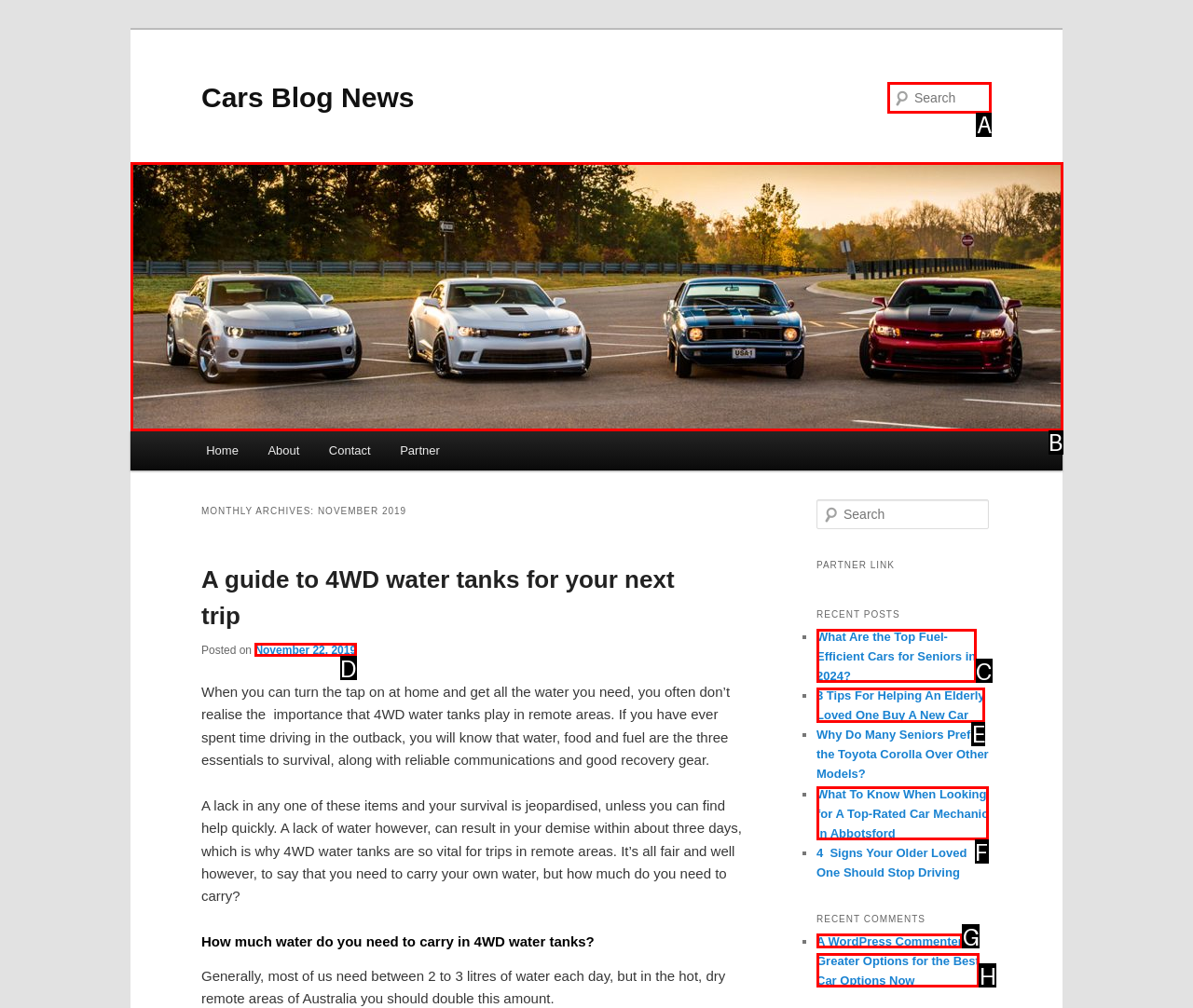Identify the letter of the UI element you should interact with to perform the task: Search for something
Reply with the appropriate letter of the option.

A